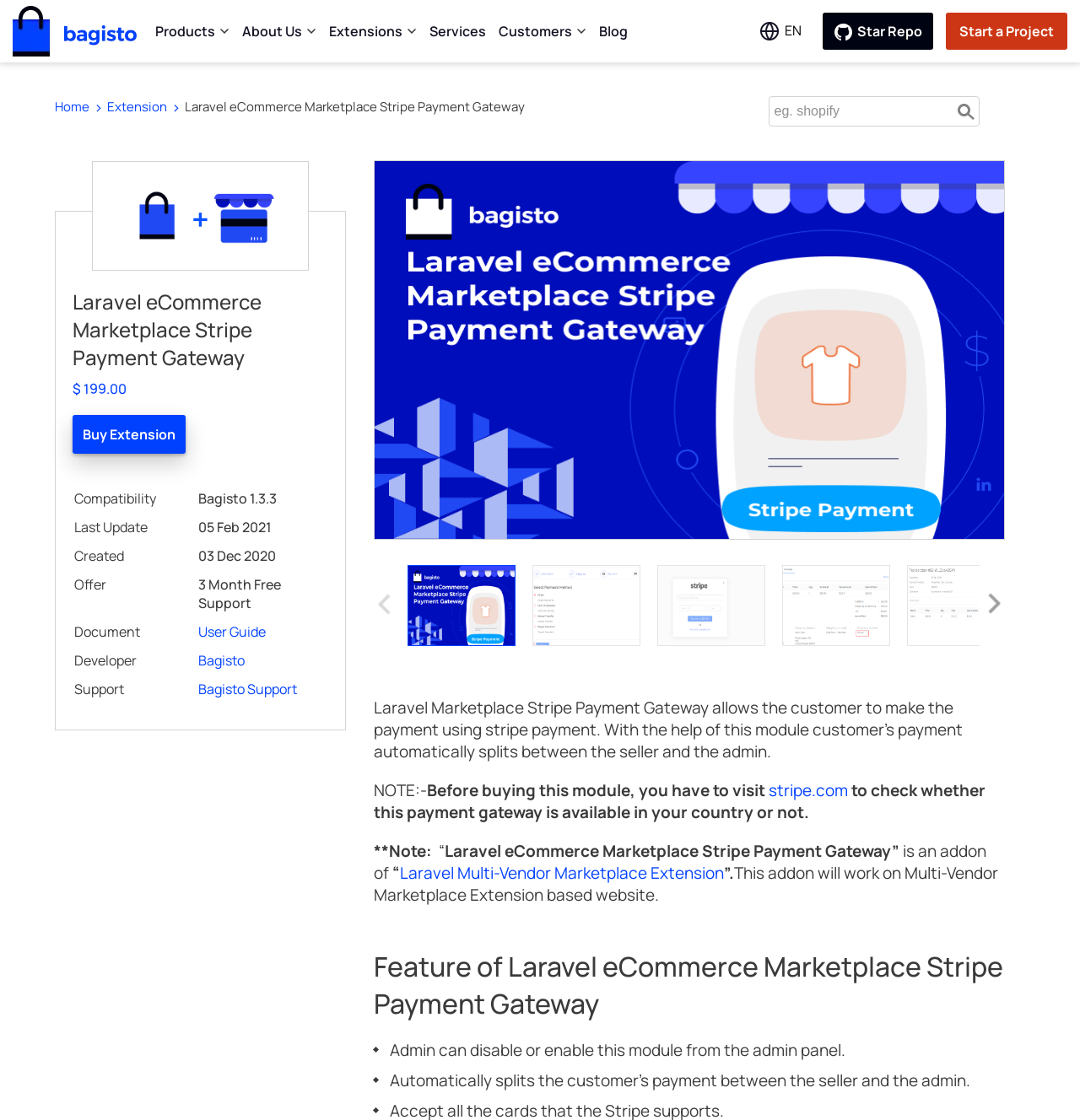Locate the bounding box coordinates of the area where you should click to accomplish the instruction: "Click on the 'Buy Extension' button".

[0.067, 0.37, 0.172, 0.405]